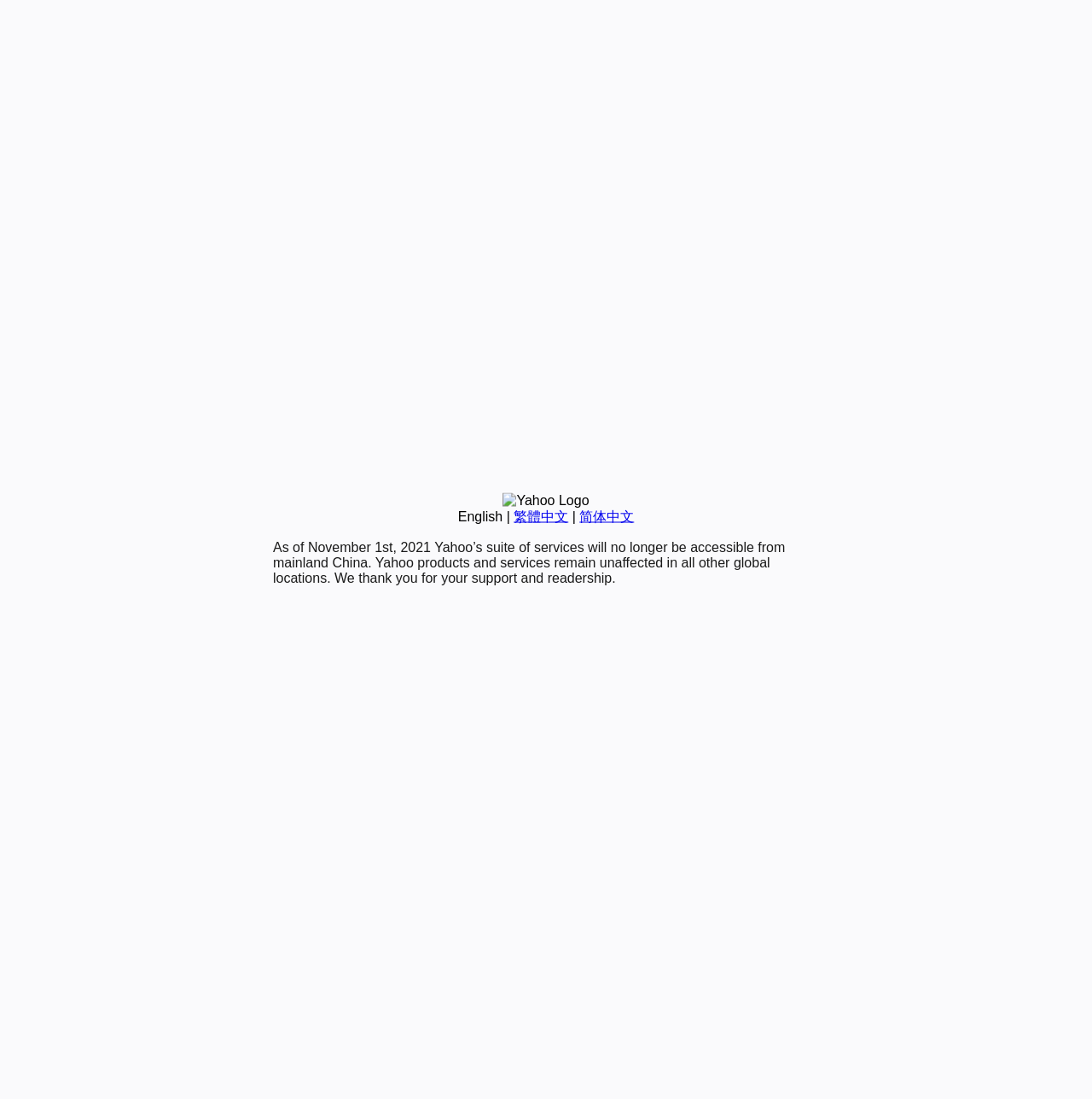Extract the bounding box coordinates for the UI element described as: "简体中文".

[0.531, 0.463, 0.581, 0.476]